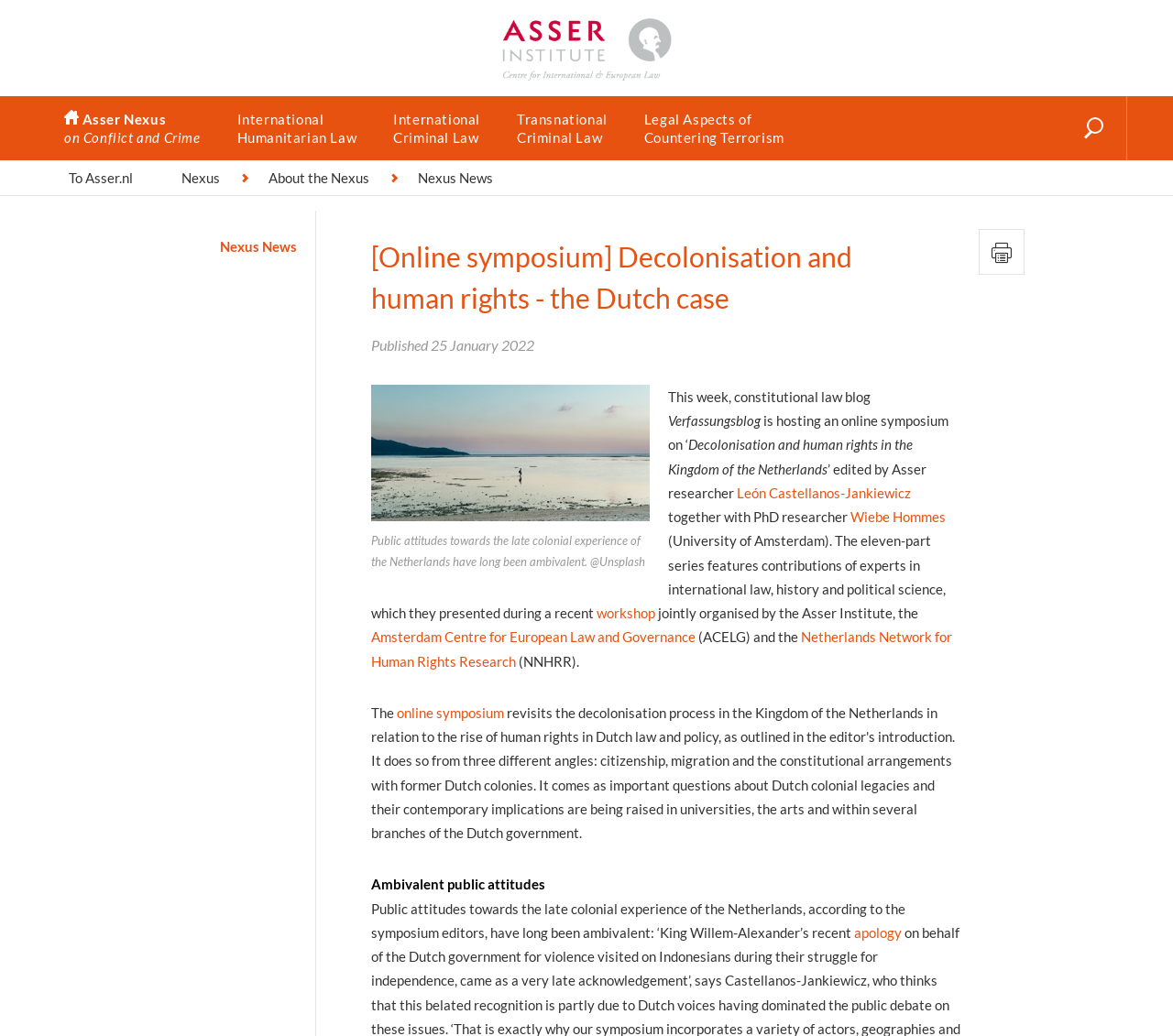Determine the bounding box coordinates of the clickable area required to perform the following instruction: "Search for something". The coordinates should be represented as four float numbers between 0 and 1: [left, top, right, bottom].

[0.051, 0.131, 0.832, 0.163]